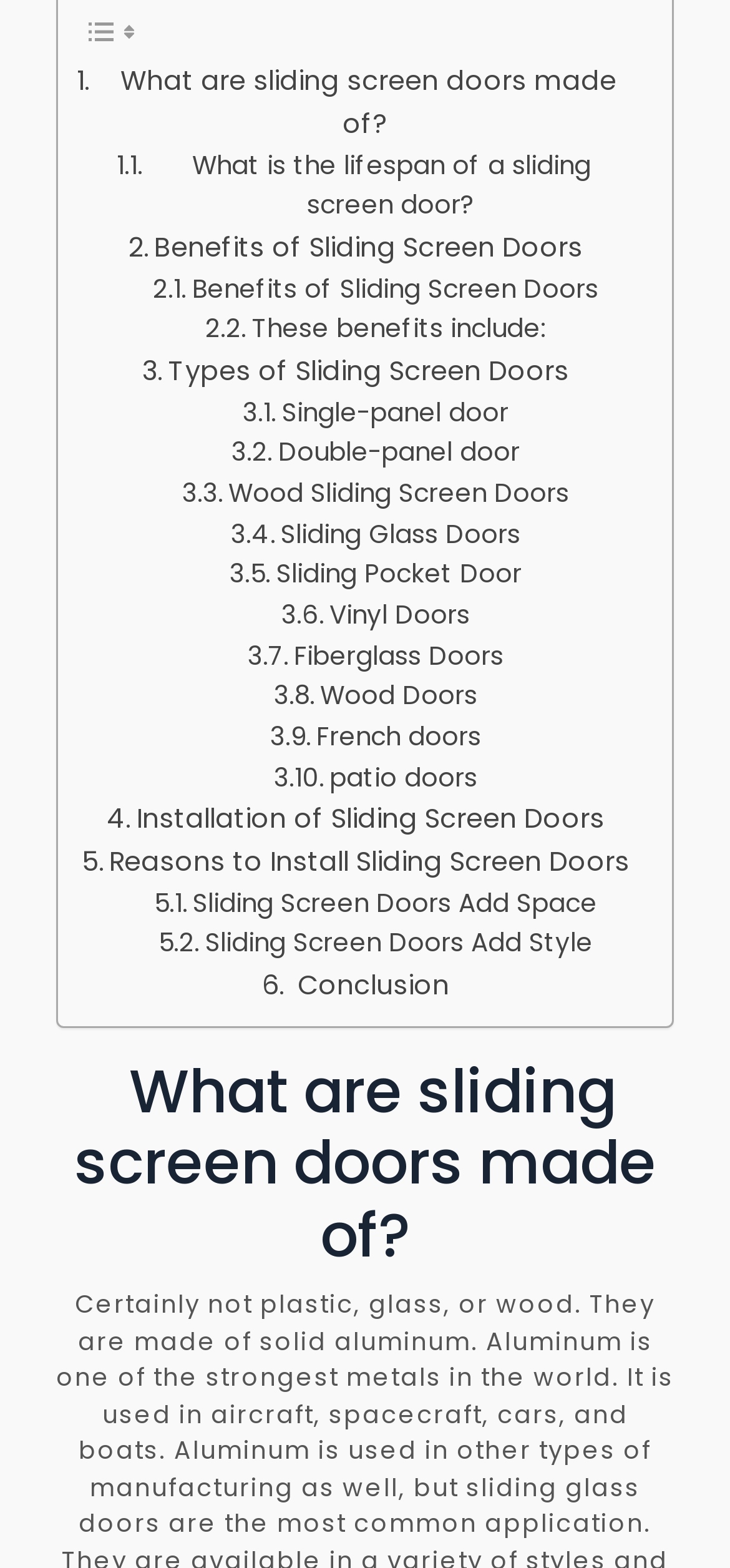Please find the bounding box coordinates of the element that needs to be clicked to perform the following instruction: "Get McDonald’s Coupons Using the App". The bounding box coordinates should be four float numbers between 0 and 1, represented as [left, top, right, bottom].

None